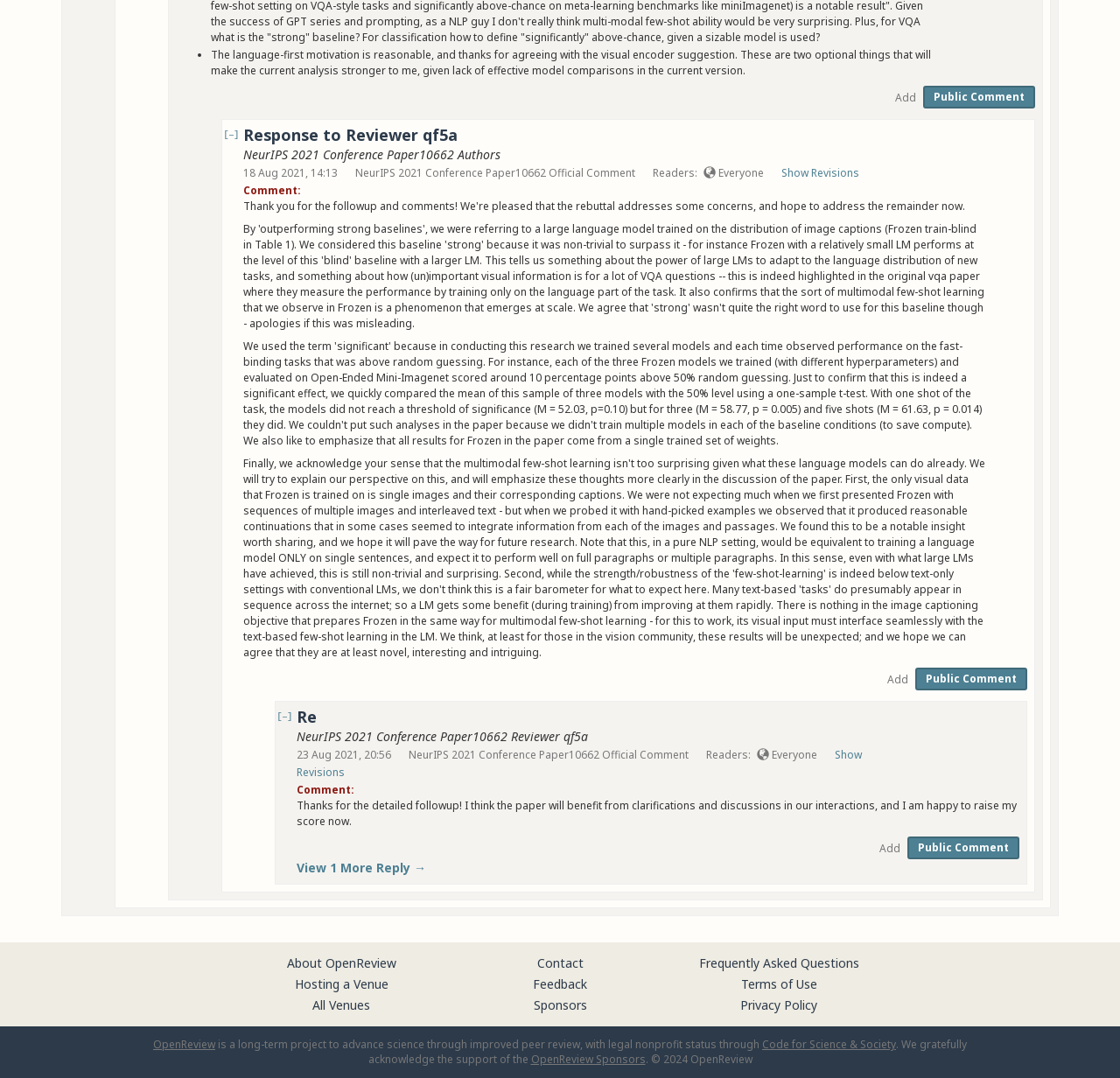Please specify the bounding box coordinates of the region to click in order to perform the following instruction: "Link to this comment".

[0.419, 0.115, 0.447, 0.136]